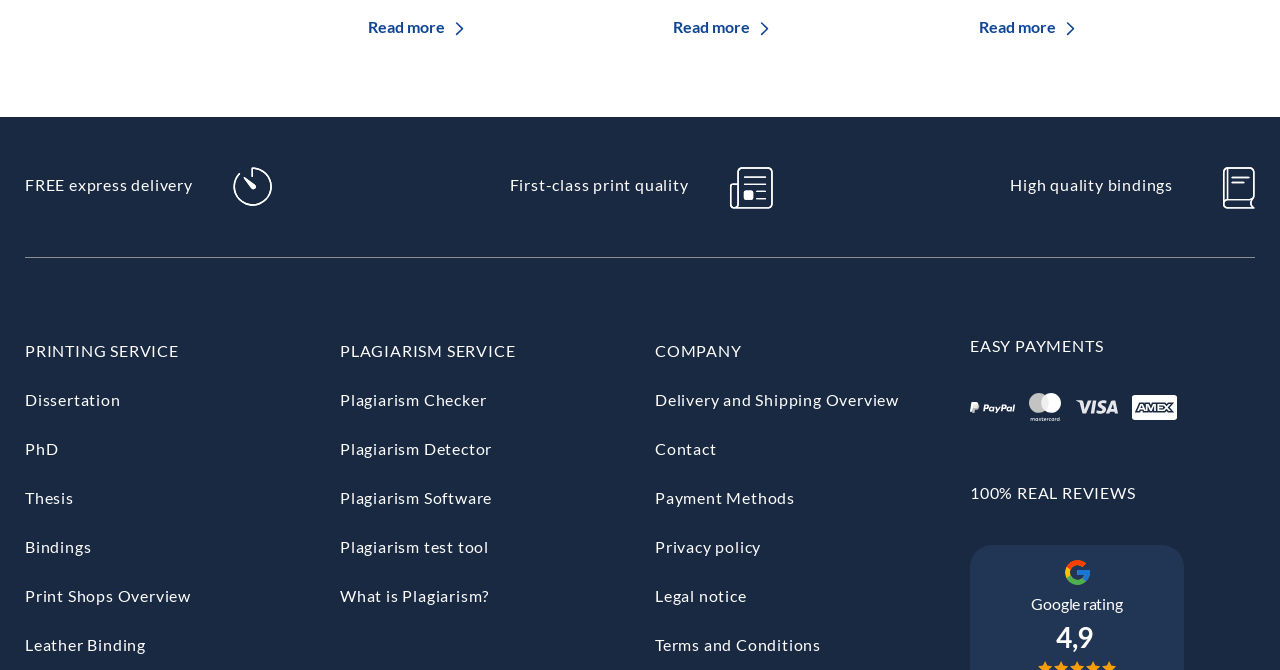Extract the bounding box of the UI element described as: "Read more".

[0.287, 0.026, 0.347, 0.054]